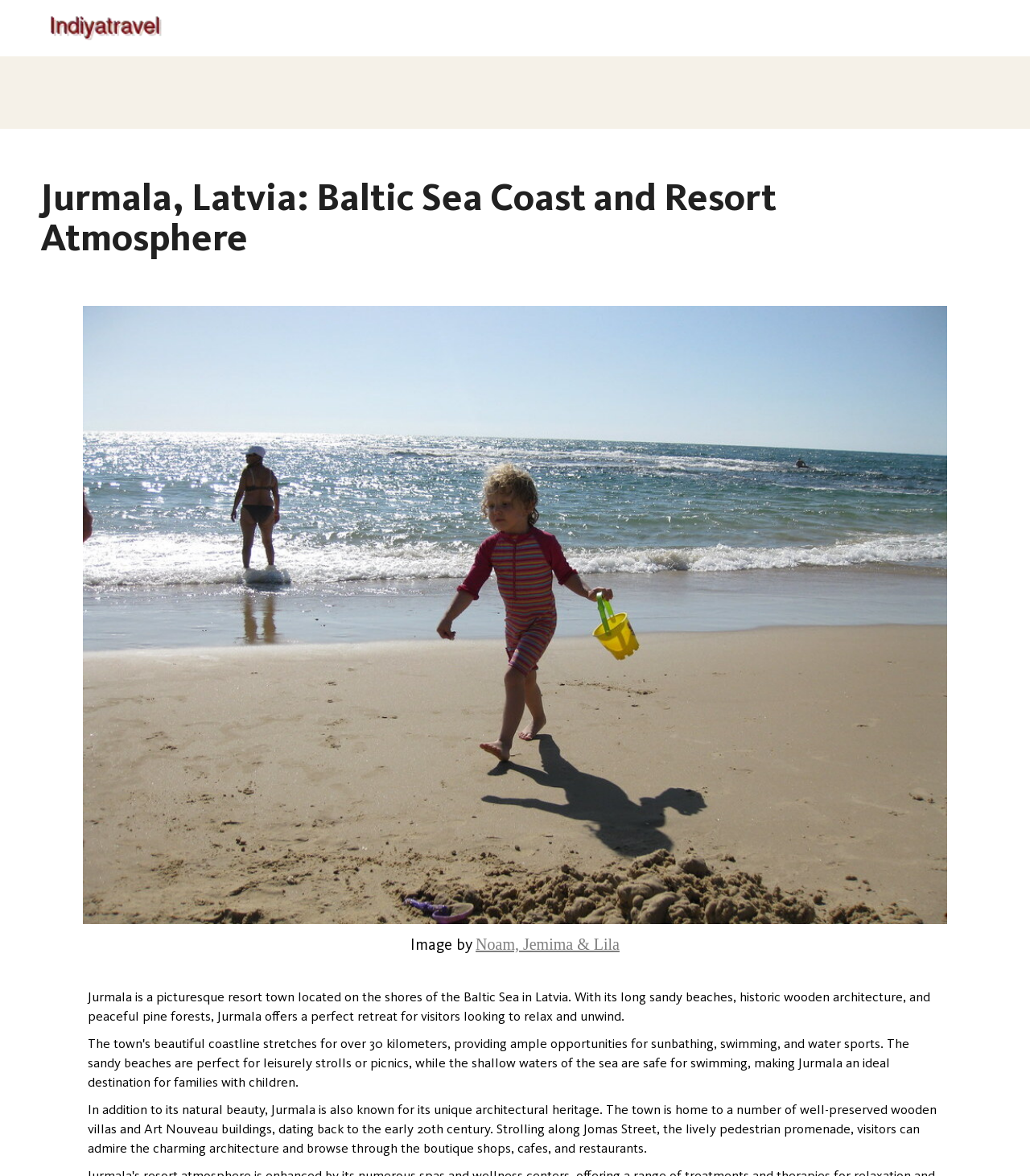Please provide a comprehensive response to the question based on the details in the image: What is the location of the resort town?

I inferred this answer by reading the introductory text on the webpage, which states 'Jurmala is a picturesque resort town located on the shores of the Baltic Sea in Latvia.'